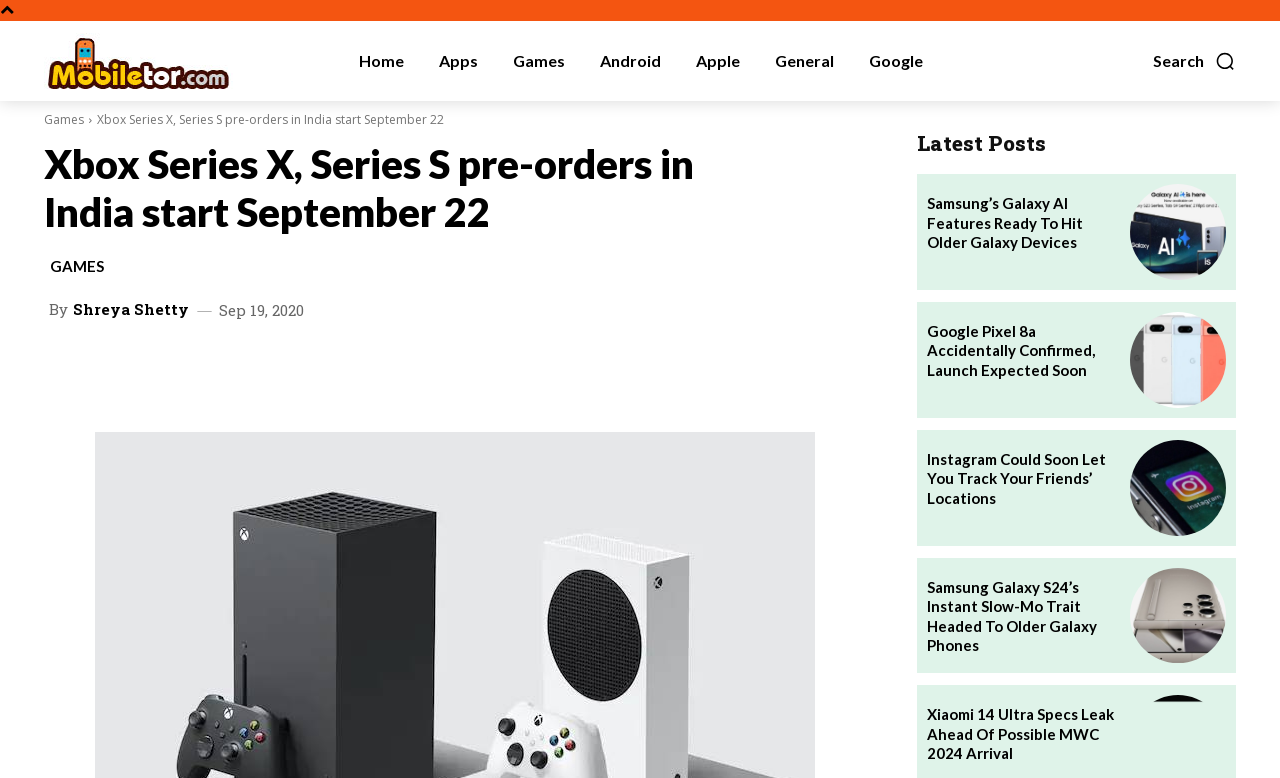Identify and provide the bounding box coordinates of the UI element described: "Android". The coordinates should be formatted as [left, top, right, bottom], with each number being a float between 0 and 1.

[0.465, 0.027, 0.52, 0.13]